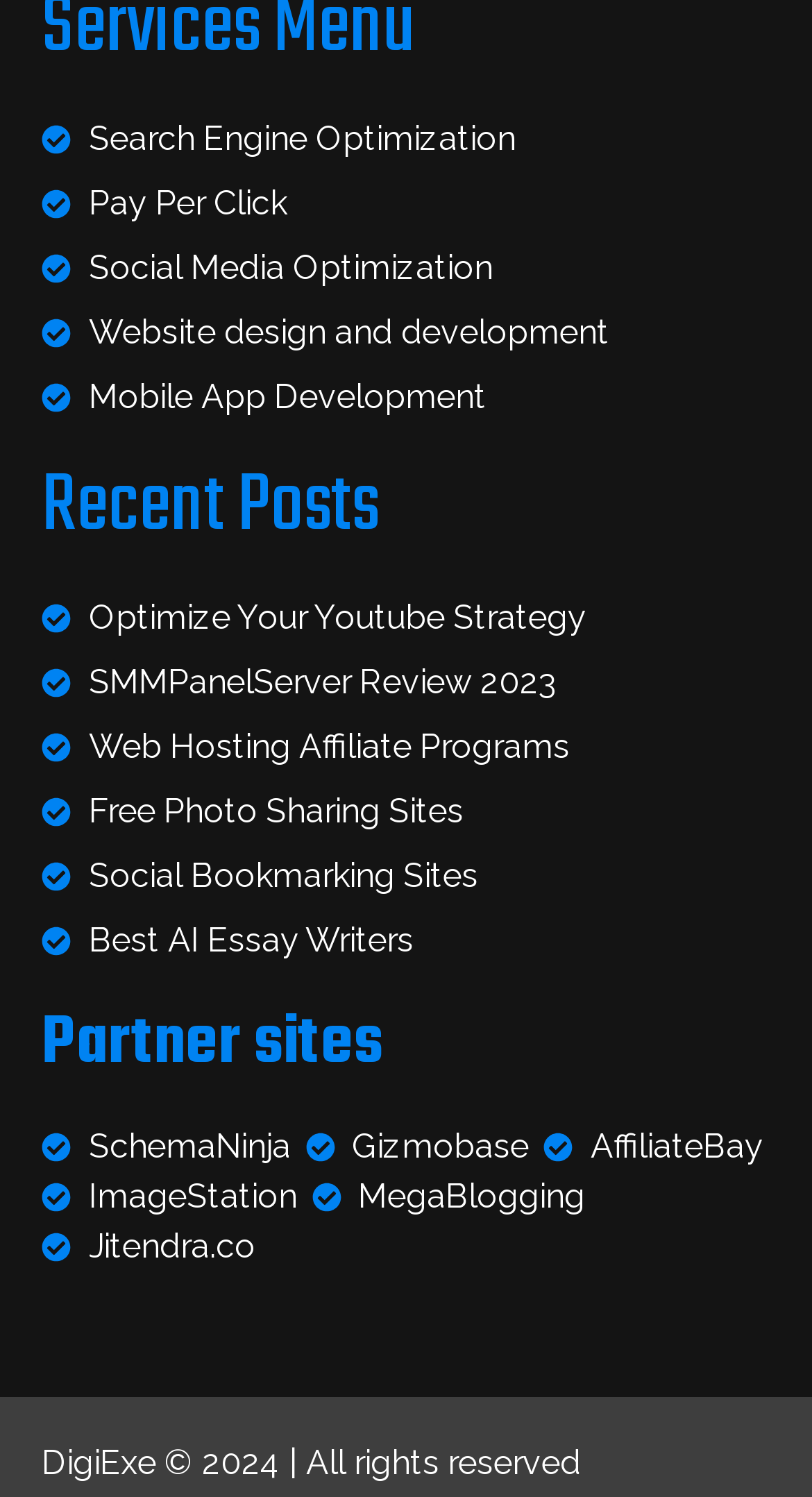Kindly determine the bounding box coordinates for the area that needs to be clicked to execute this instruction: "print the page".

None